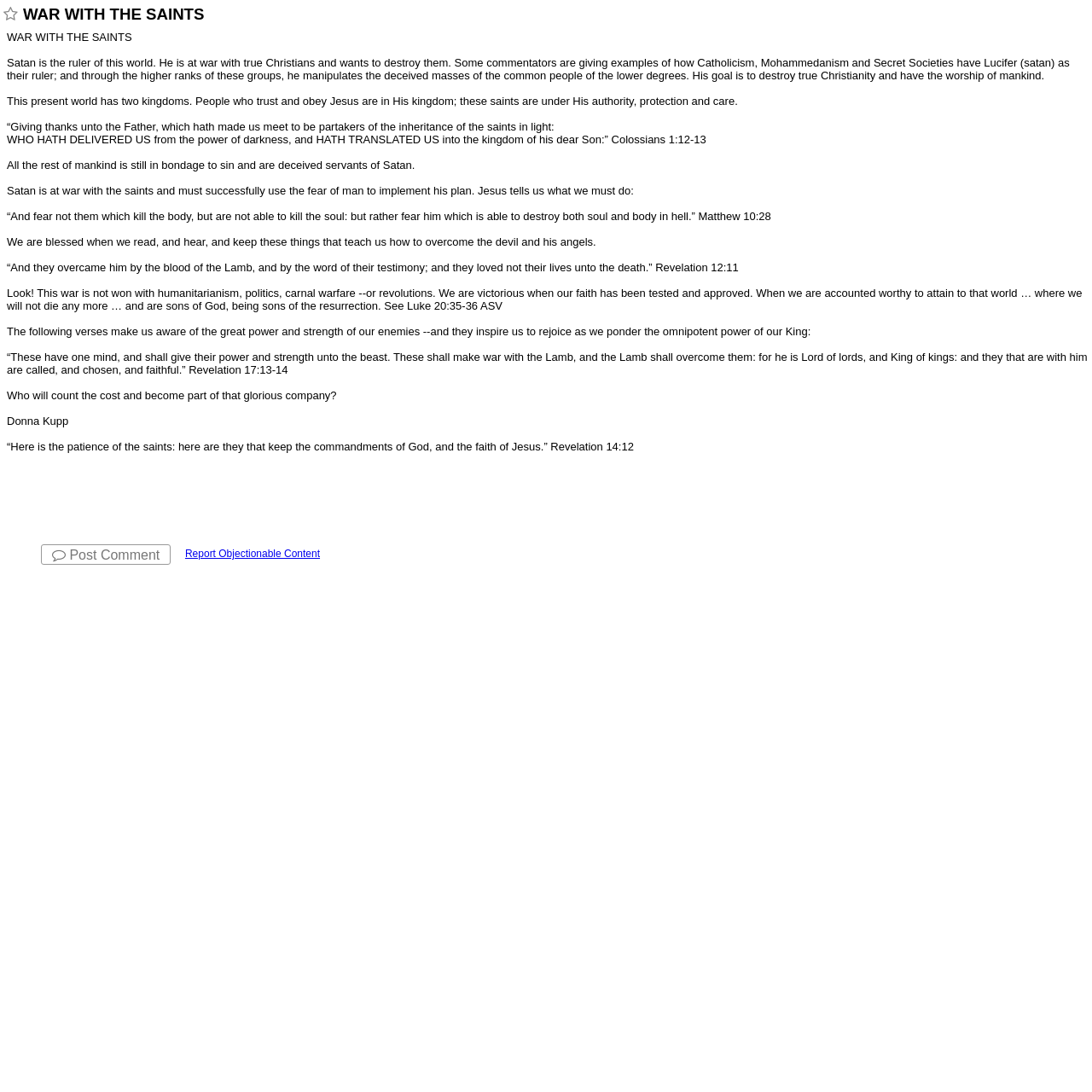Using the given element description, provide the bounding box coordinates (top-left x, top-left y, bottom-right x, bottom-right y) for the corresponding UI element in the screenshot: Report Objectionable Content

[0.169, 0.502, 0.293, 0.512]